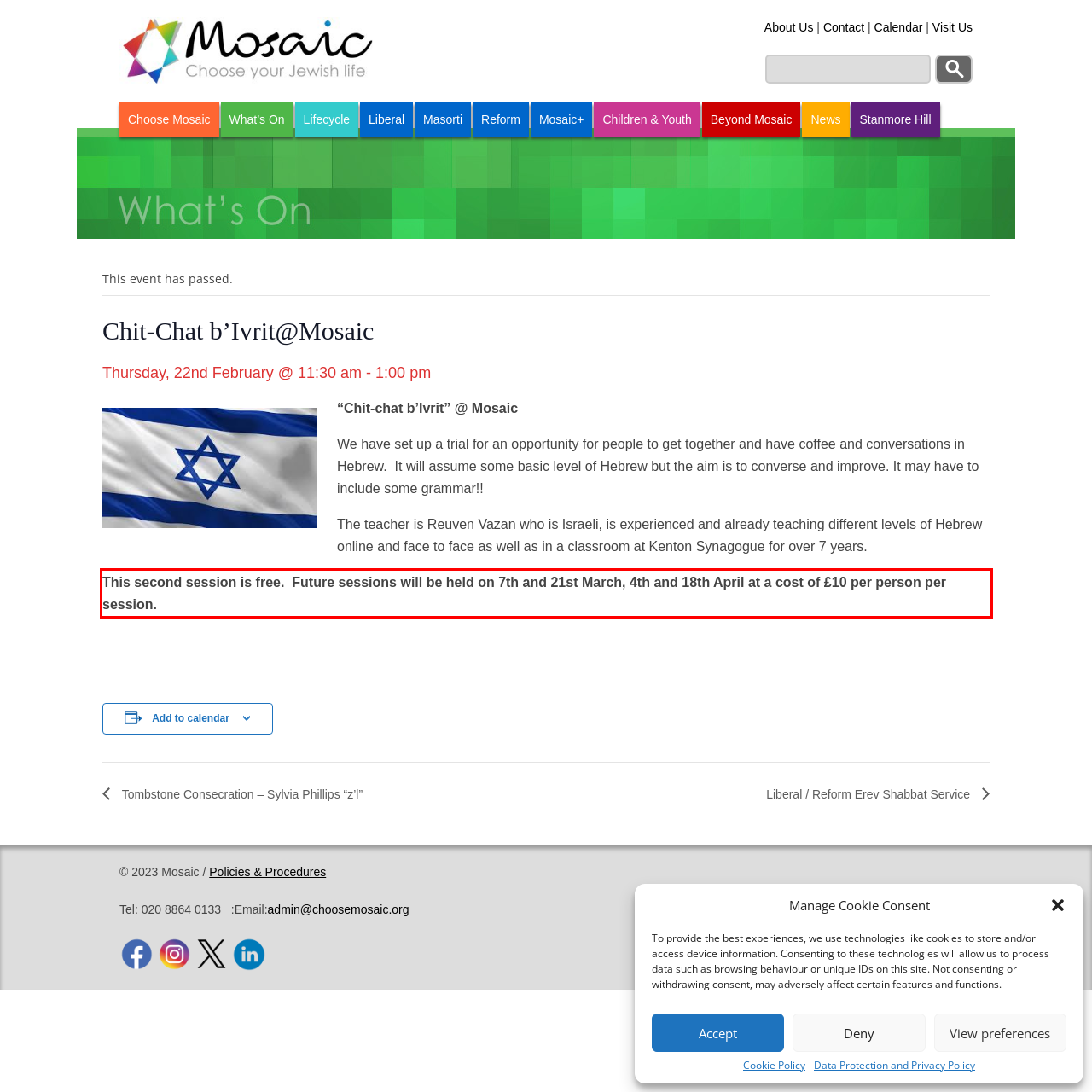You are provided with a screenshot of a webpage containing a red bounding box. Please extract the text enclosed by this red bounding box.

This second session is free. Future sessions will be held on 7th and 21st March, 4th and 18th April at a cost of £10 per person per session.